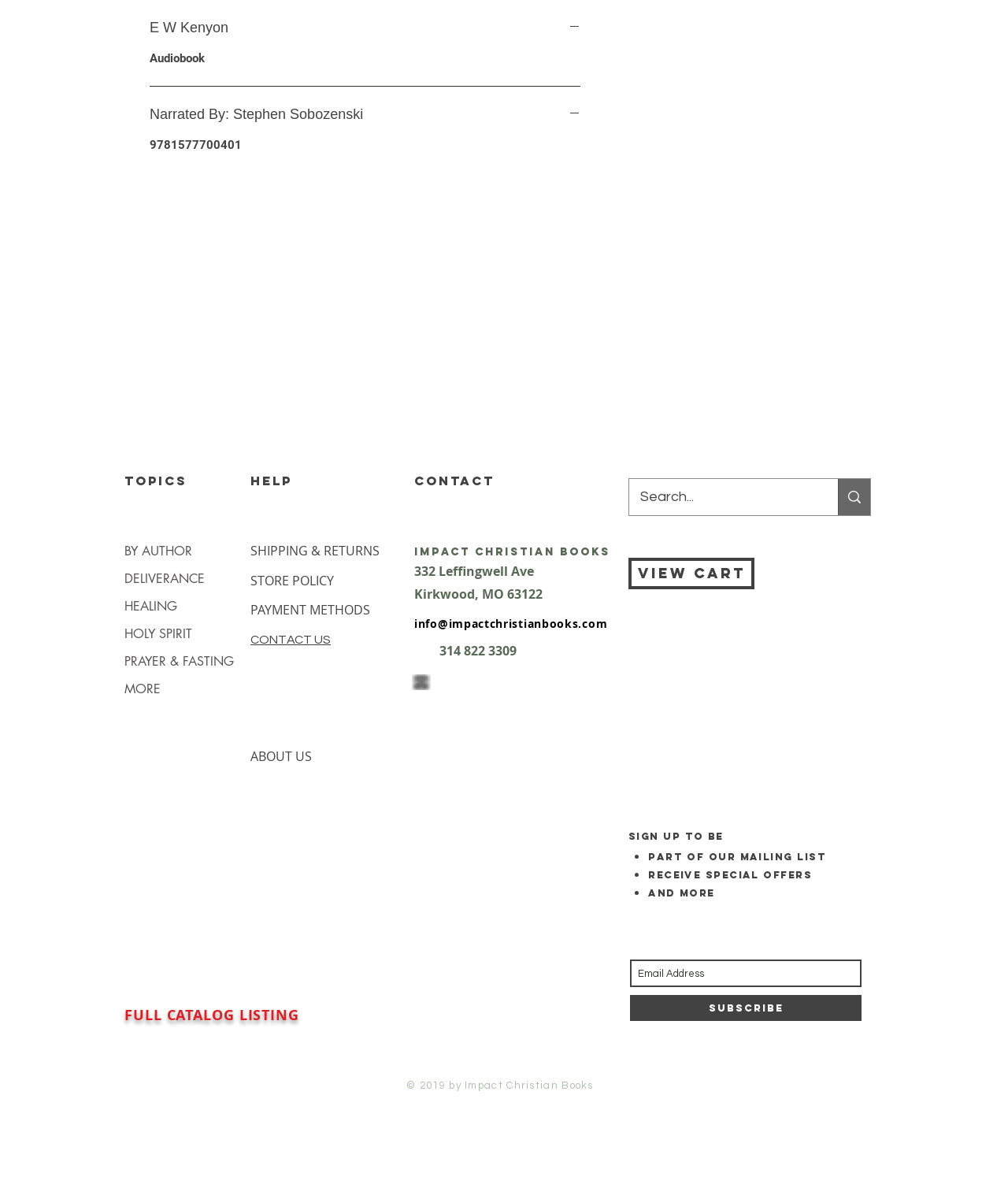Identify the bounding box coordinates of the region that should be clicked to execute the following instruction: "Contact us".

[0.248, 0.528, 0.328, 0.539]